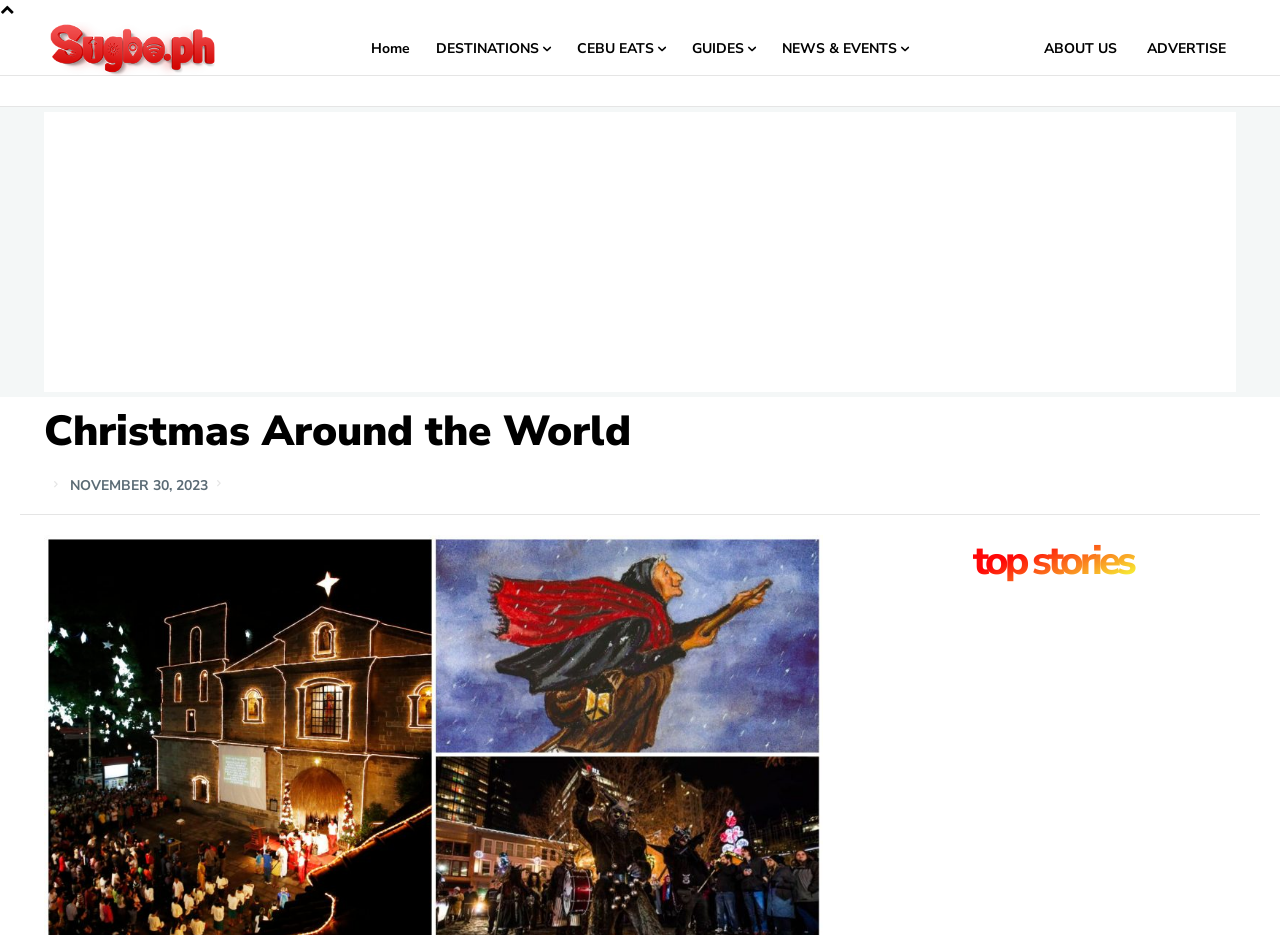What is the date of the latest article?
Refer to the image and offer an in-depth and detailed answer to the question.

I found the date 'NOVEMBER 30, 2023' next to the time element, which indicates the date of the latest article.